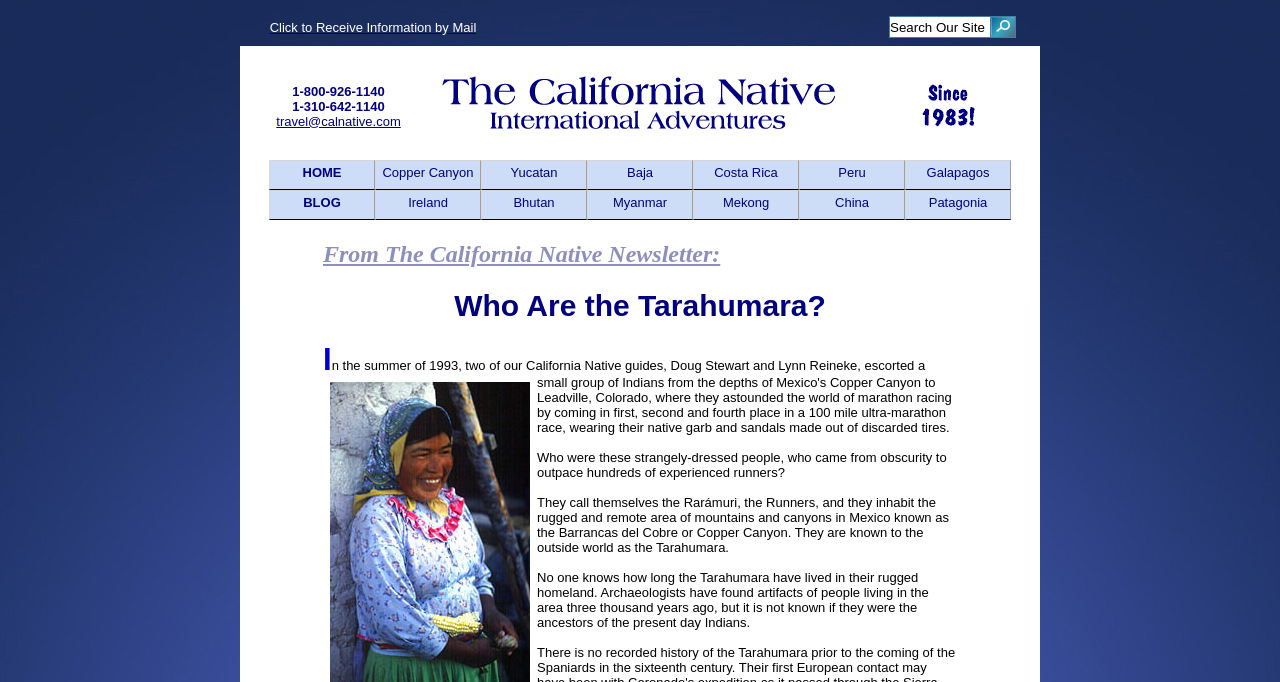Please answer the following query using a single word or phrase: 
How many navigation links are there?

12